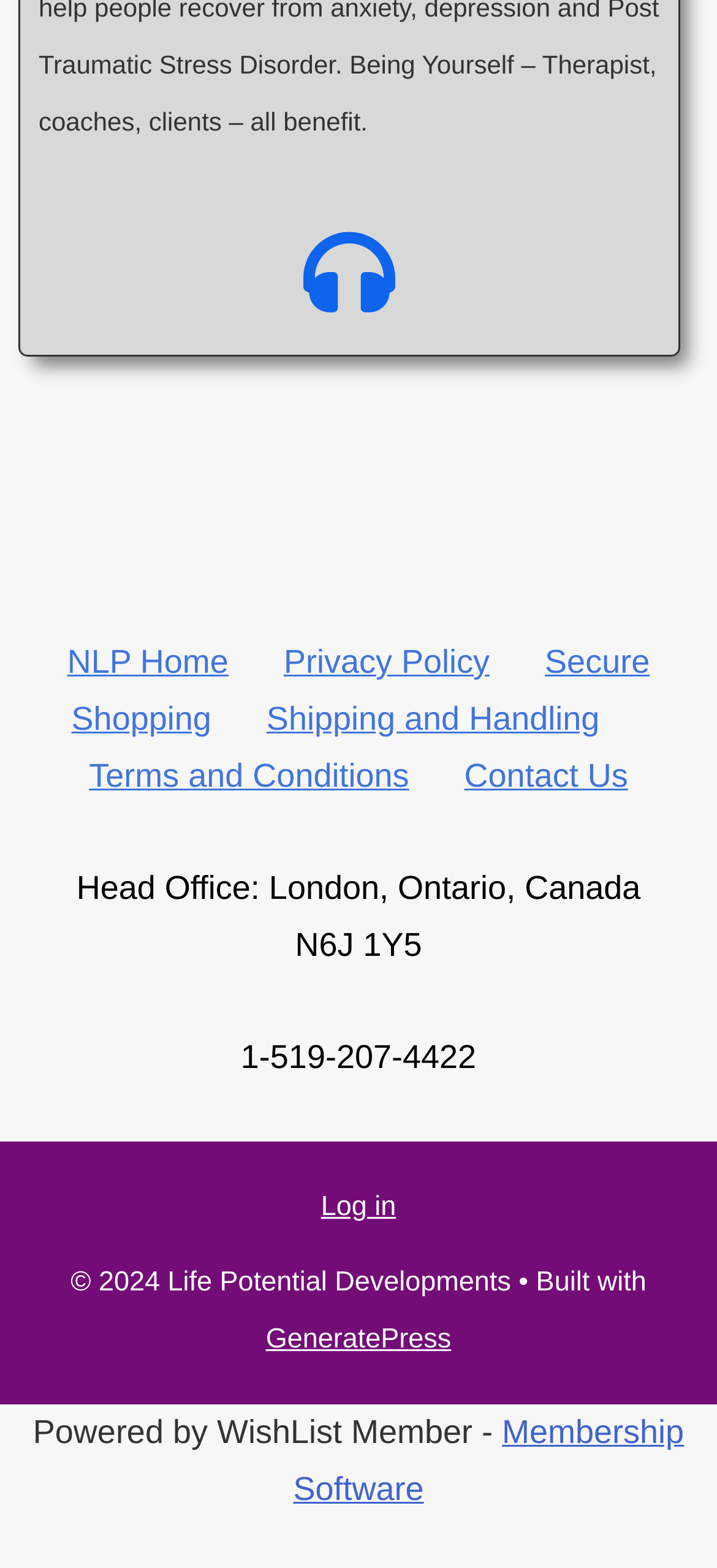Please indicate the bounding box coordinates for the clickable area to complete the following task: "Click the 'Menu' button". The coordinates should be specified as four float numbers between 0 and 1, i.e., [left, top, right, bottom].

None